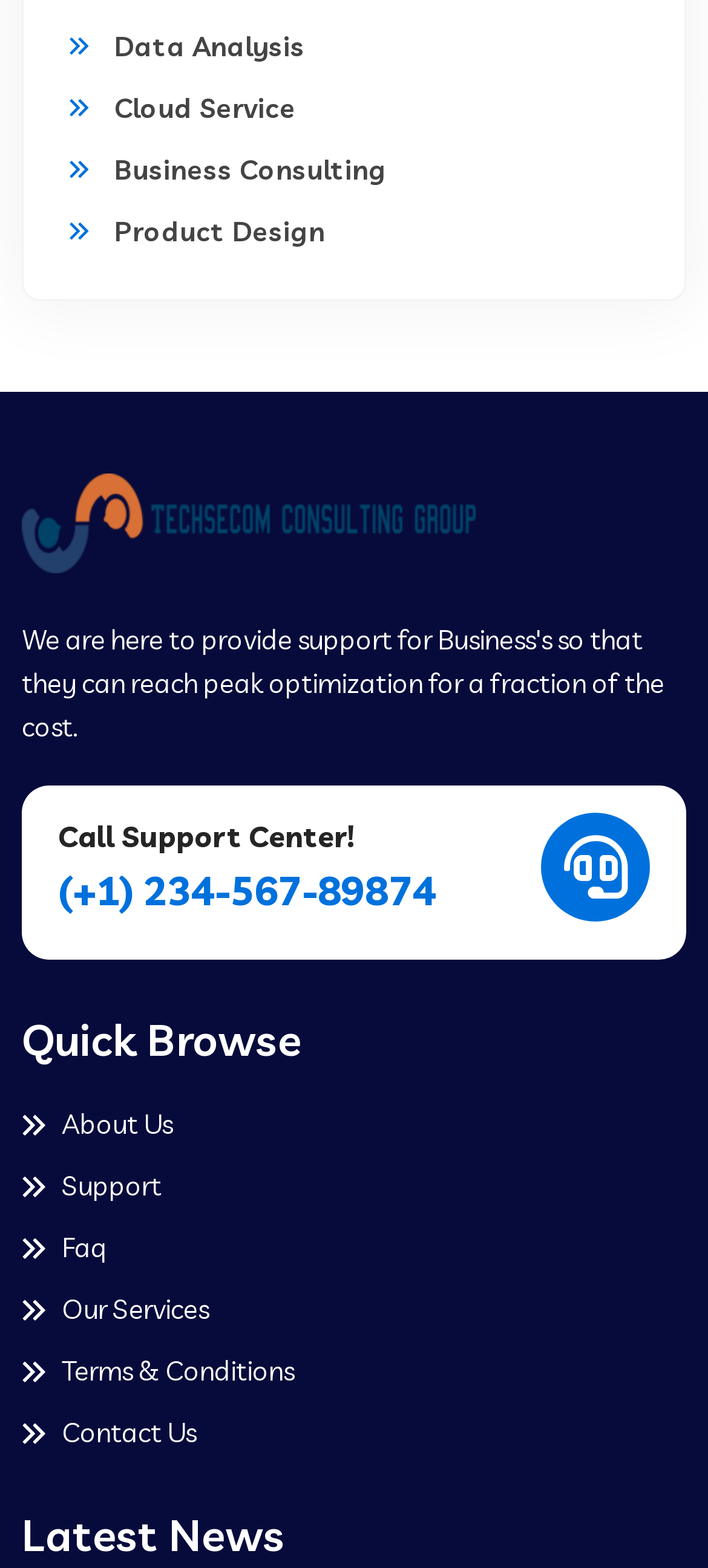What is the latest section on the webpage?
Based on the image, provide your answer in one word or phrase.

Latest News